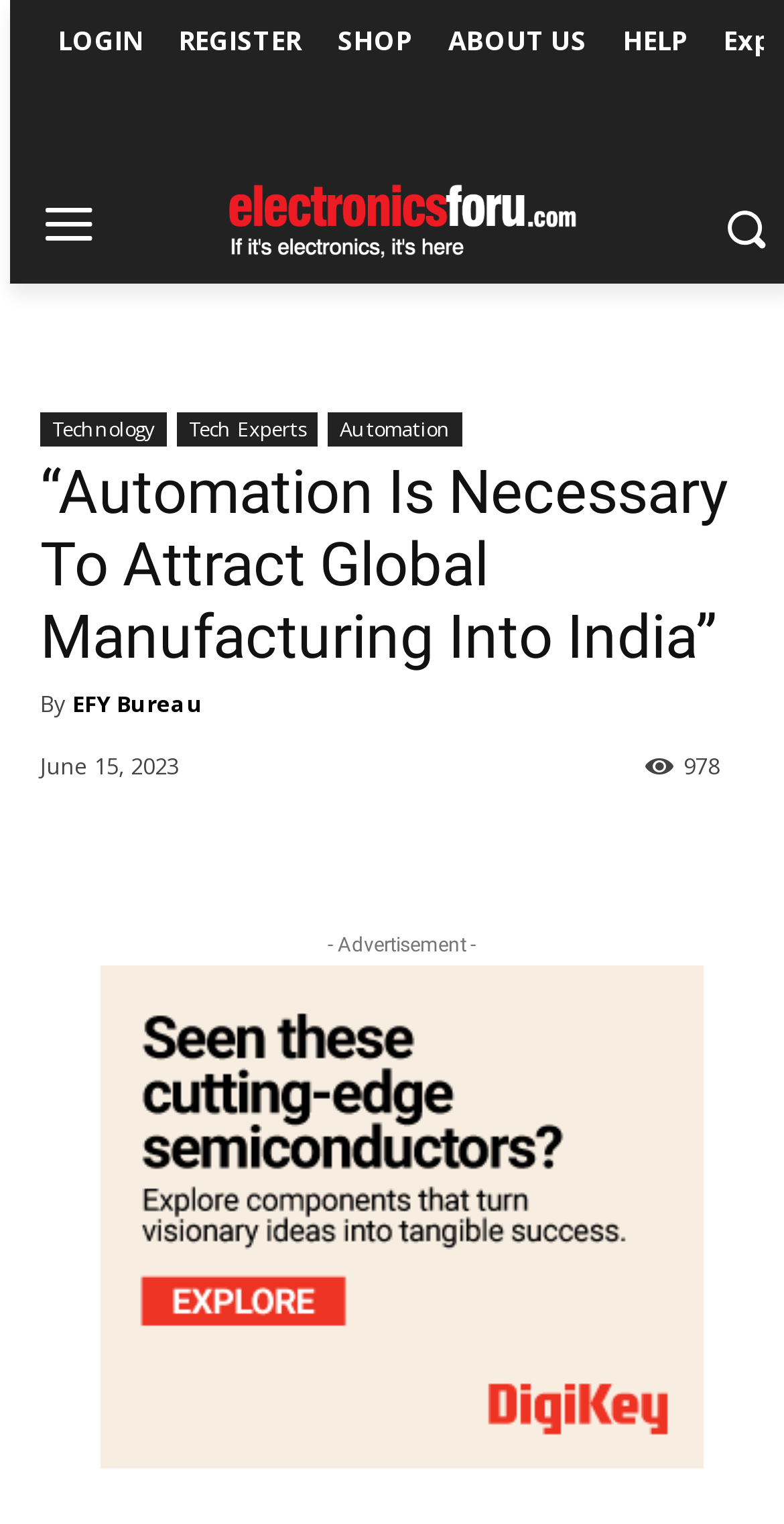Answer the question briefly using a single word or phrase: 
What is the first link in the top navigation bar?

LOGIN